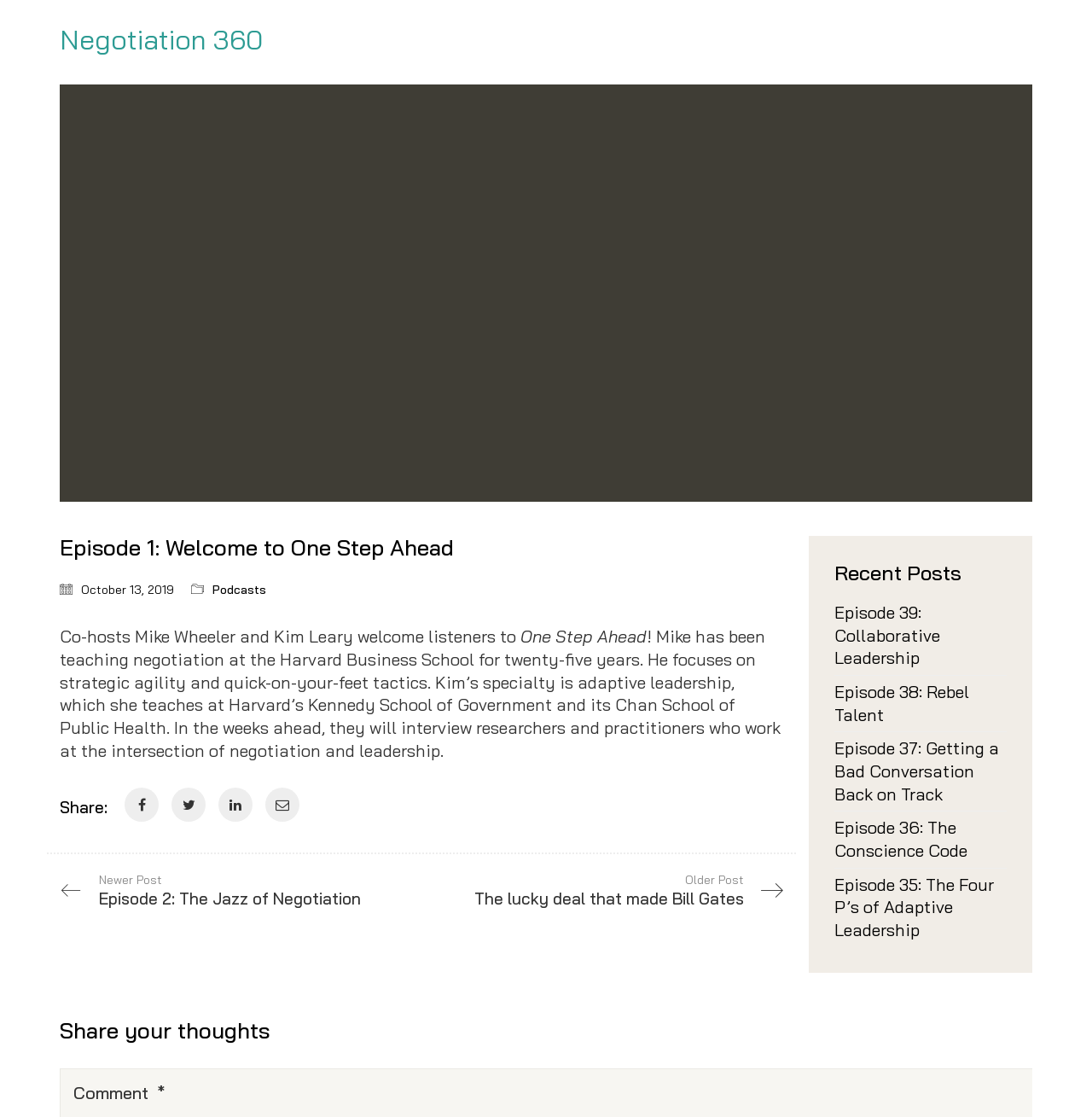Answer with a single word or phrase: 
What is the date of the podcast episode?

October 13, 2019